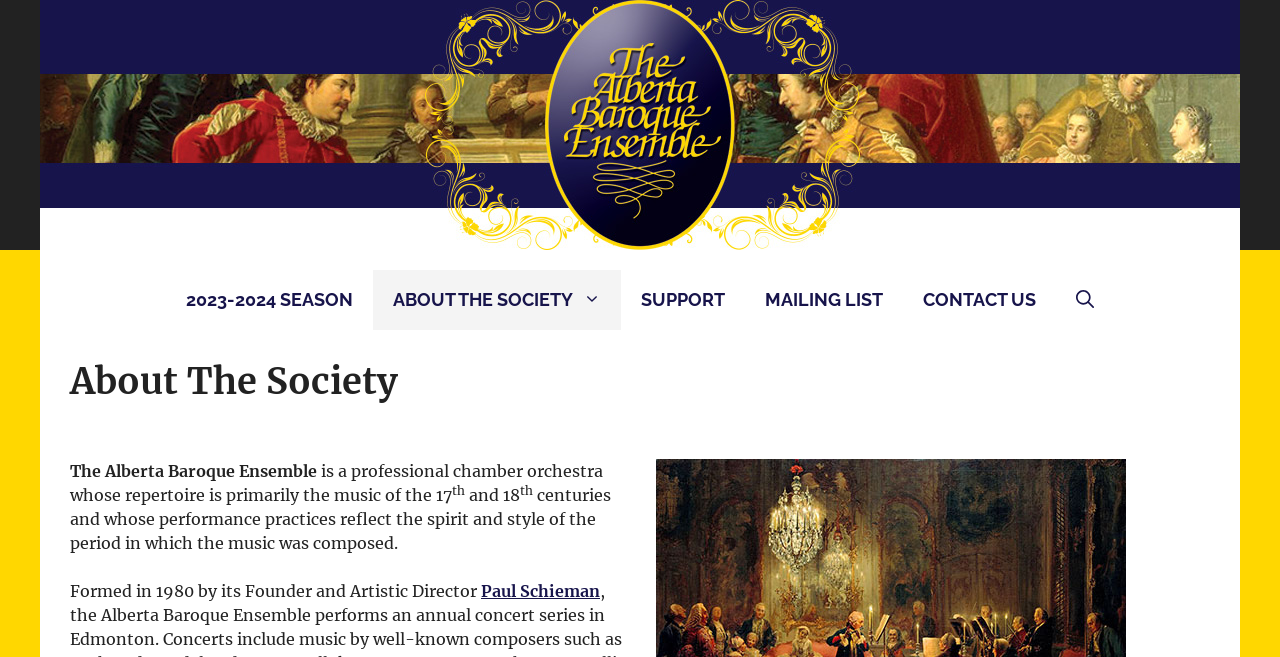Could you please study the image and provide a detailed answer to the question:
What type of ensemble is Alberta Baroque?

Based on the webpage content, specifically the sentence 'The Alberta Baroque Ensemble is a professional chamber orchestra...', we can infer that Alberta Baroque is a chamber orchestra.